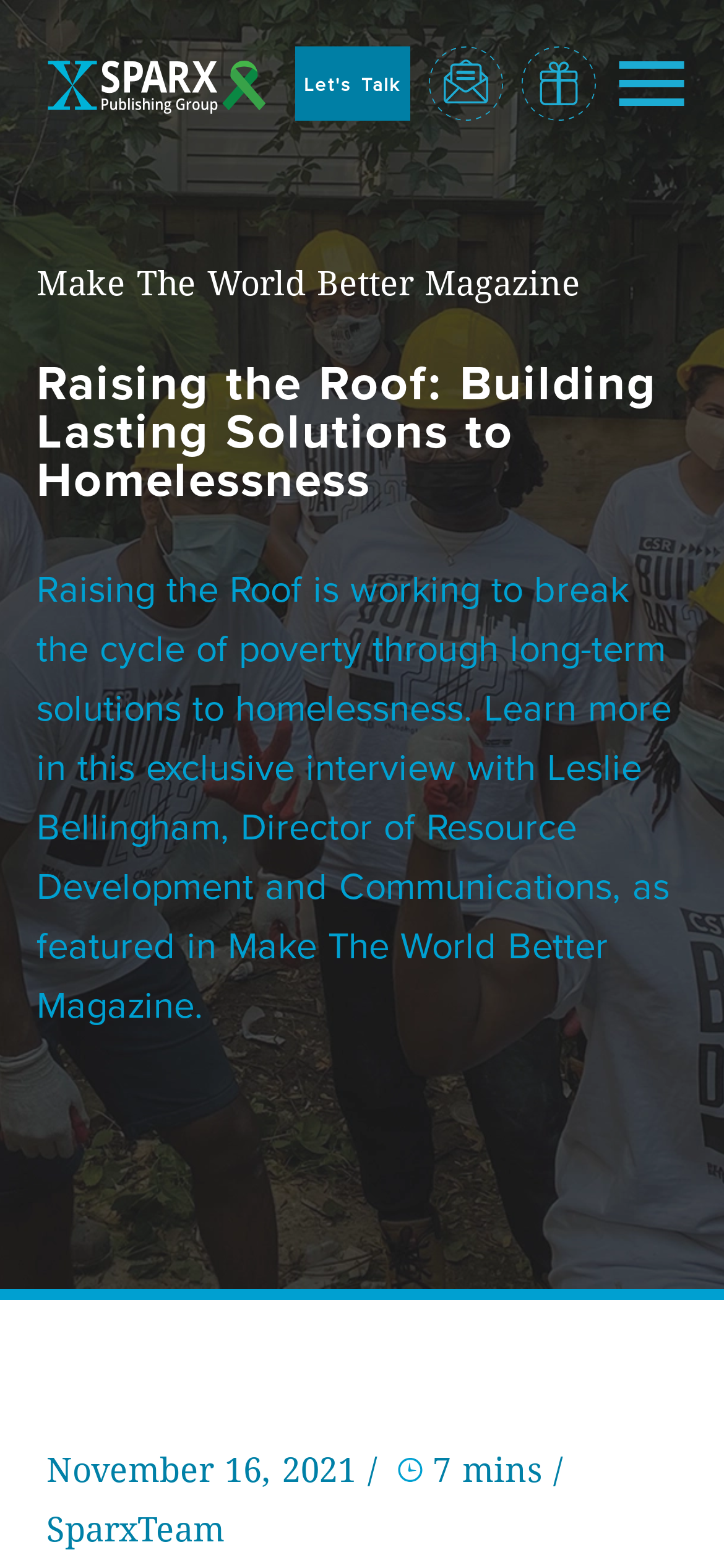Using the webpage screenshot, find the UI element described by Menu. Provide the bounding box coordinates in the format (top-left x, top-left y, bottom-right x, bottom-right y), ensuring all values are floating point numbers between 0 and 1.

[0.796, 0.03, 0.95, 0.077]